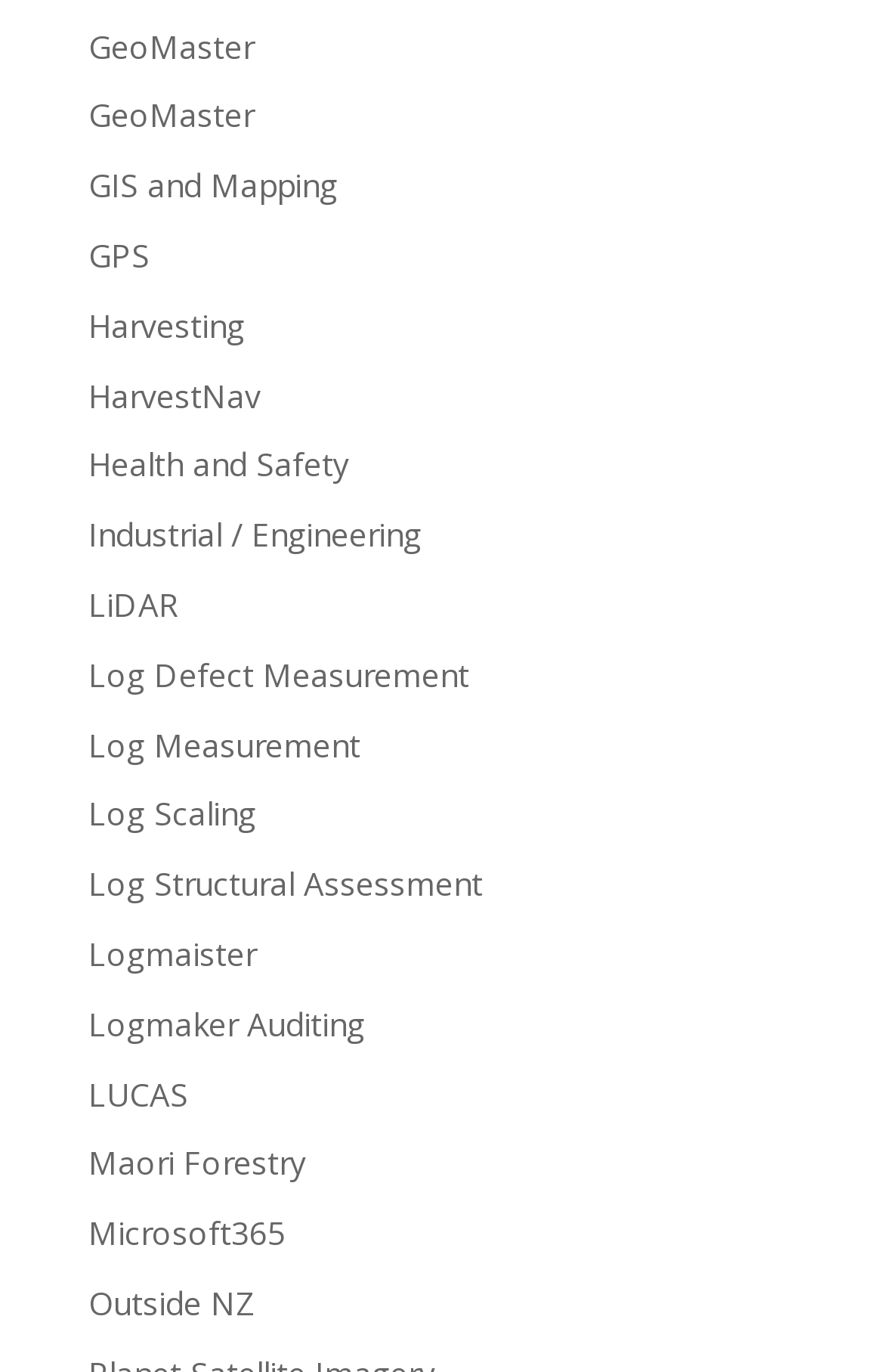Respond to the following question with a brief word or phrase:
How many links are related to forestry?

At least 5